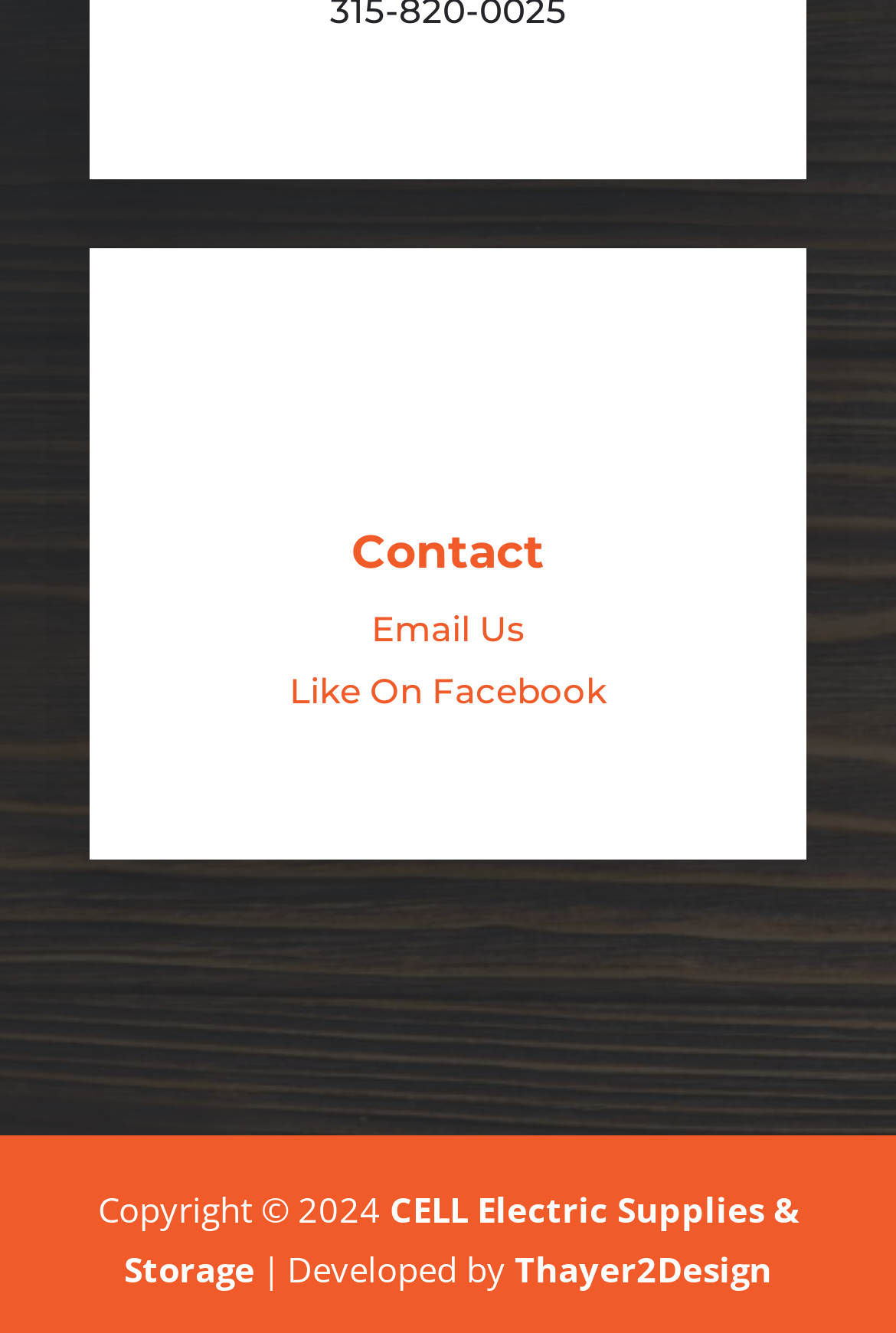What is the contact method?
Look at the image and respond with a one-word or short phrase answer.

Email Us